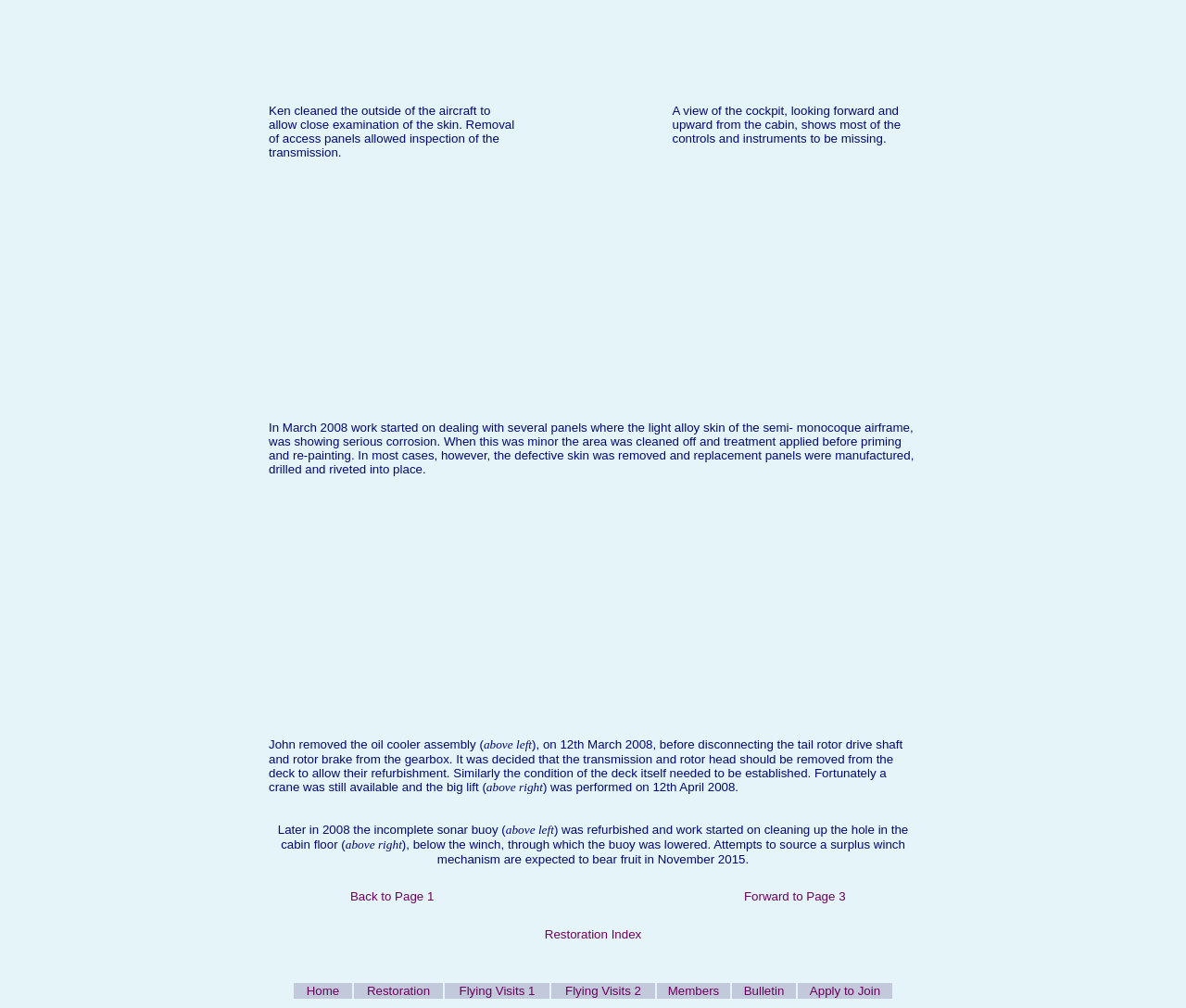Specify the bounding box coordinates (top-left x, top-left y, bottom-right x, bottom-right y) of the UI element in the screenshot that matches this description: Restoration

[0.309, 0.976, 0.363, 0.99]